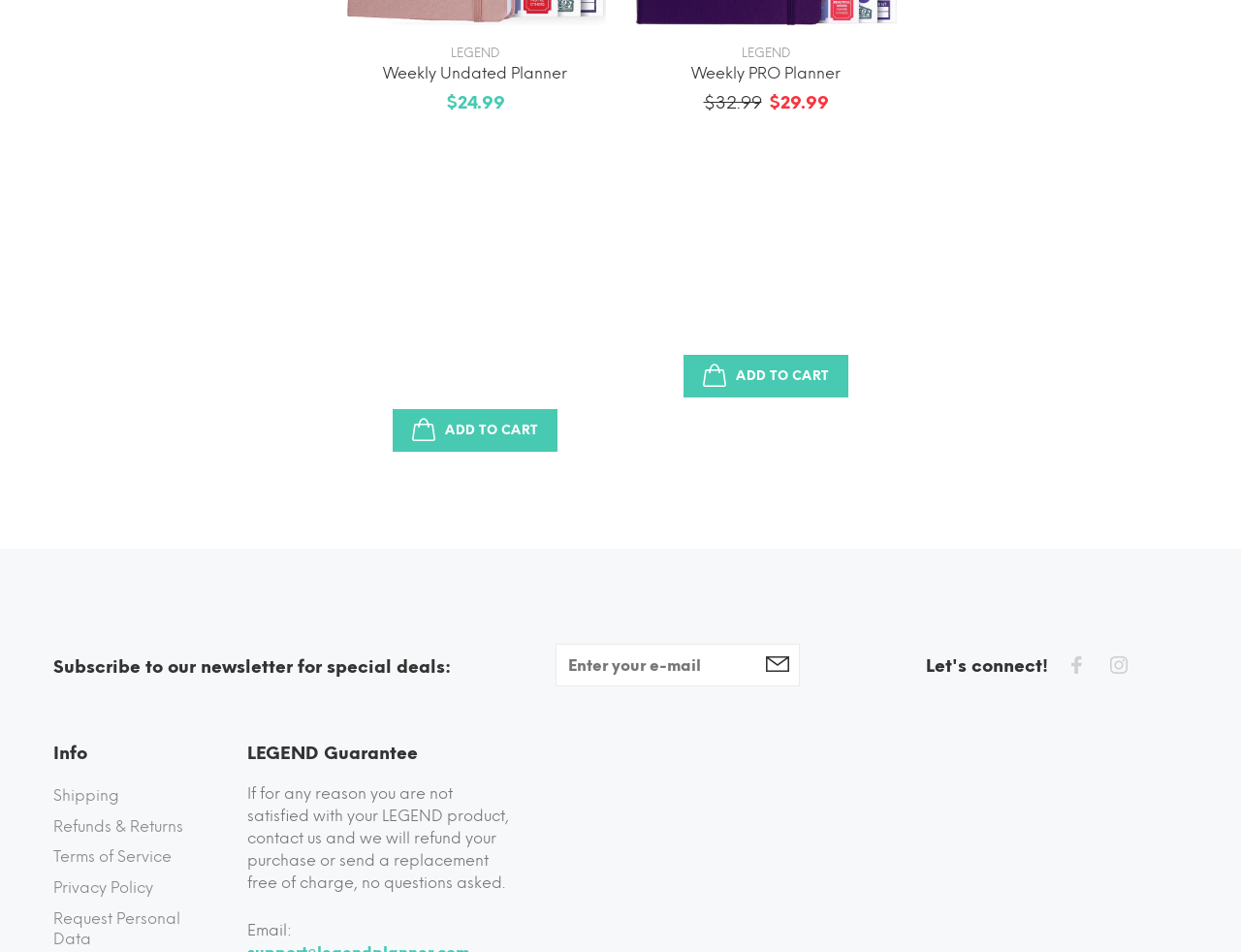How many links are there in the 'Info' section?
Provide a detailed answer to the question using information from the image.

I counted the number of links in the 'Info' section by looking at the elements with the type 'link' and found that there are four links: 'Shipping', 'Refunds & Returns', 'Terms of Service', and 'Privacy Policy'.